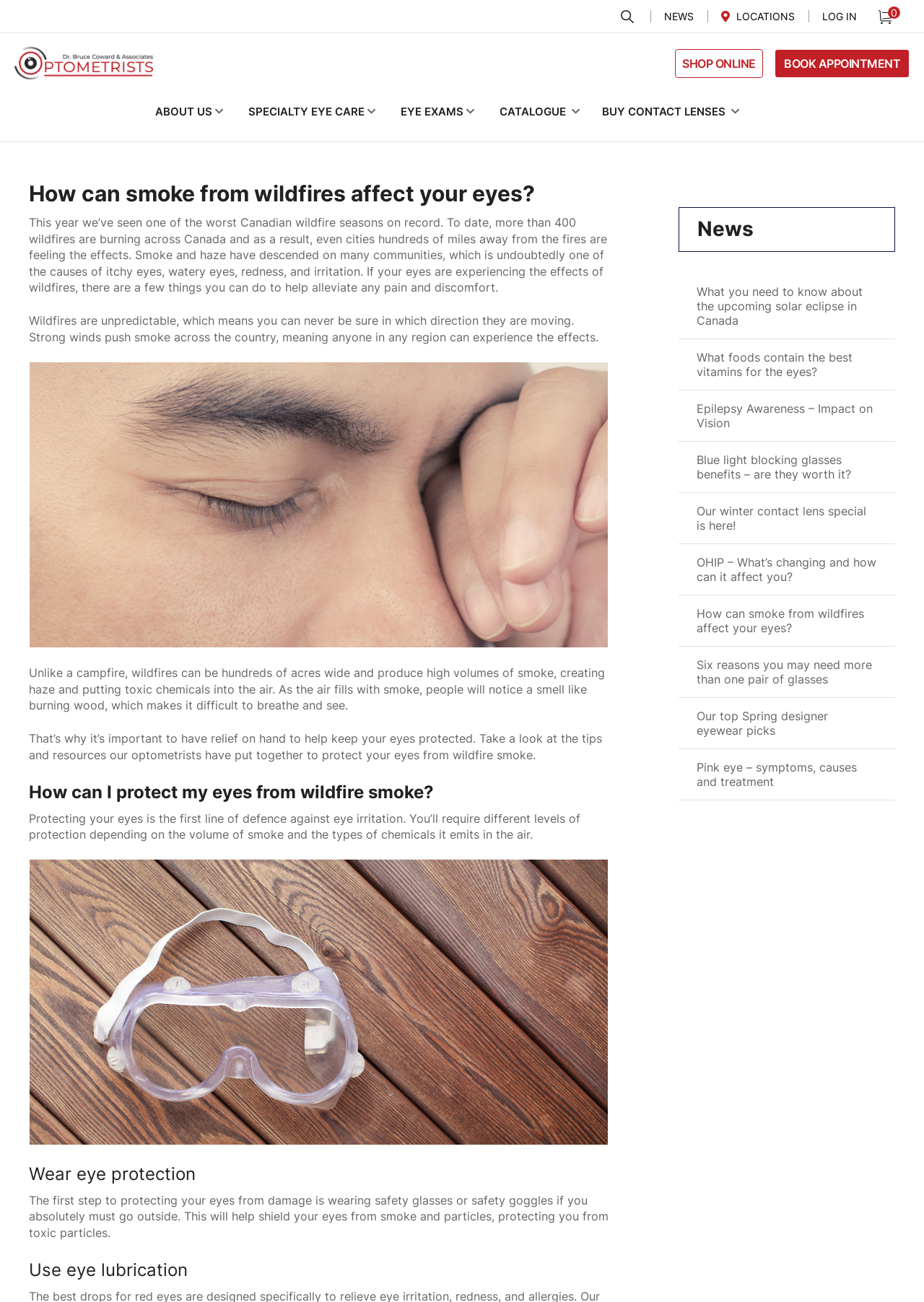Provide the bounding box coordinates of the area you need to click to execute the following instruction: "Search for something".

[0.669, 0.006, 0.689, 0.02]